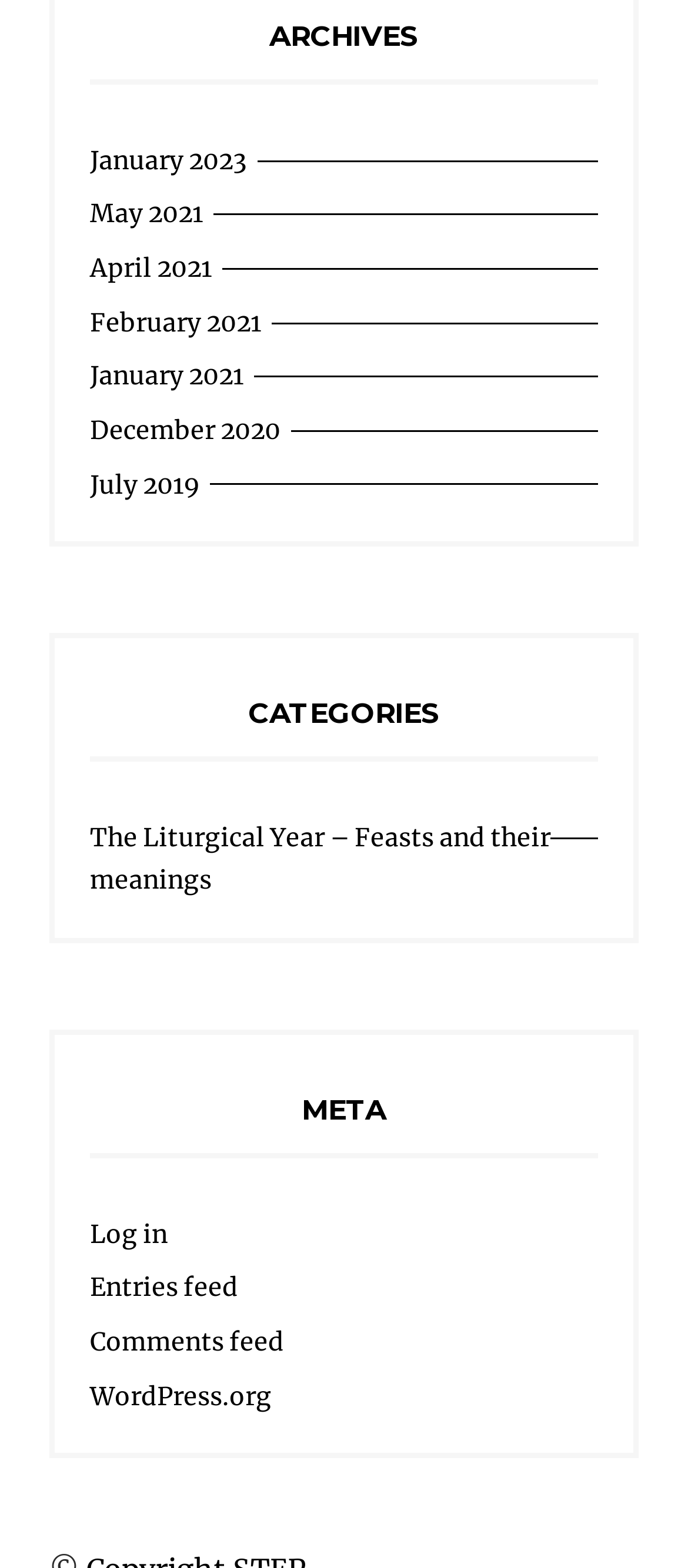Please provide a one-word or phrase answer to the question: 
What is the earliest month mentioned on the webpage?

July 2019